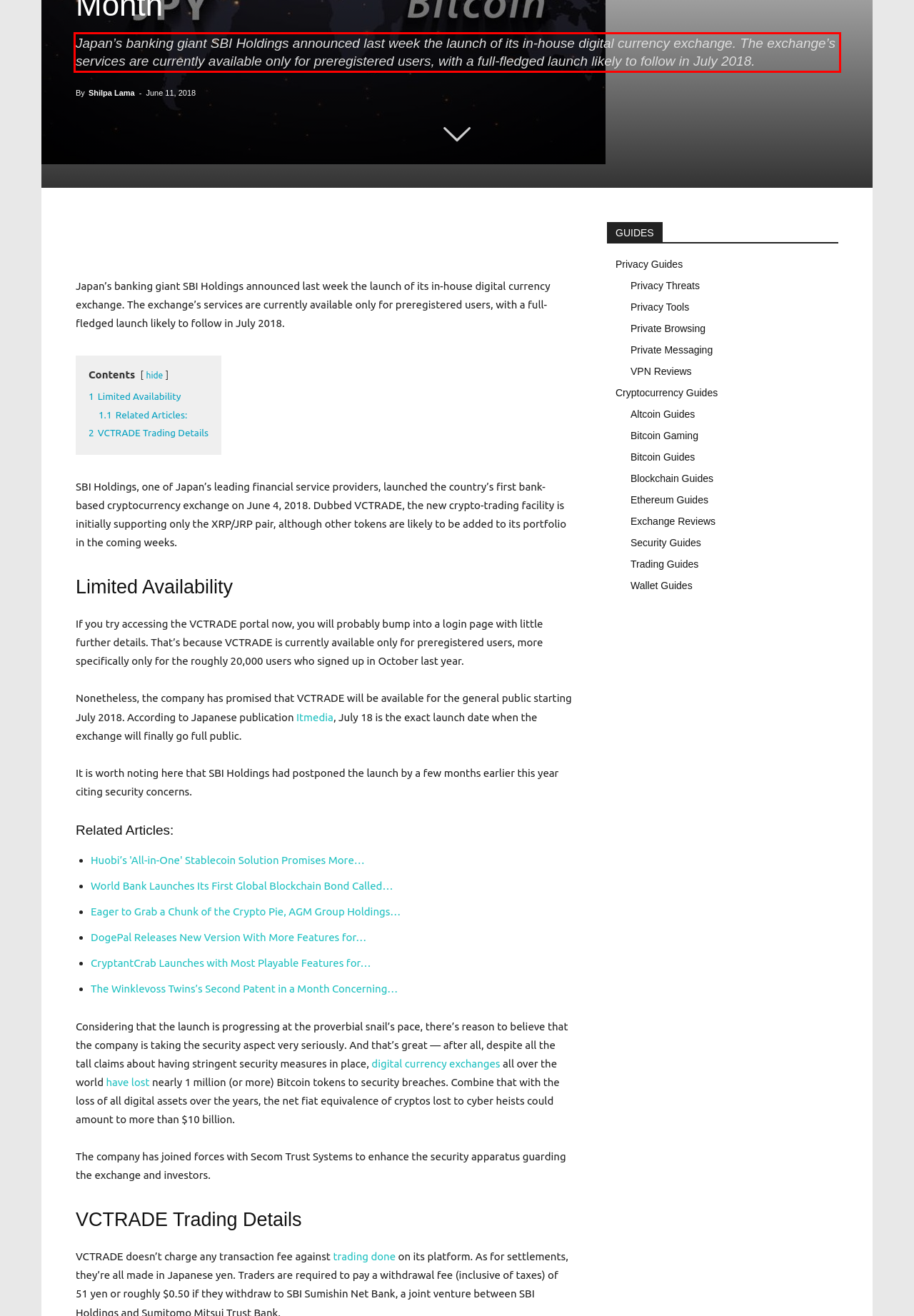Analyze the webpage screenshot and use OCR to recognize the text content in the red bounding box.

Japan’s banking giant SBI Holdings announced last week the launch of its in-house digital currency exchange. The exchange’s services are currently available only for preregistered users, with a full-fledged launch likely to follow in July 2018.